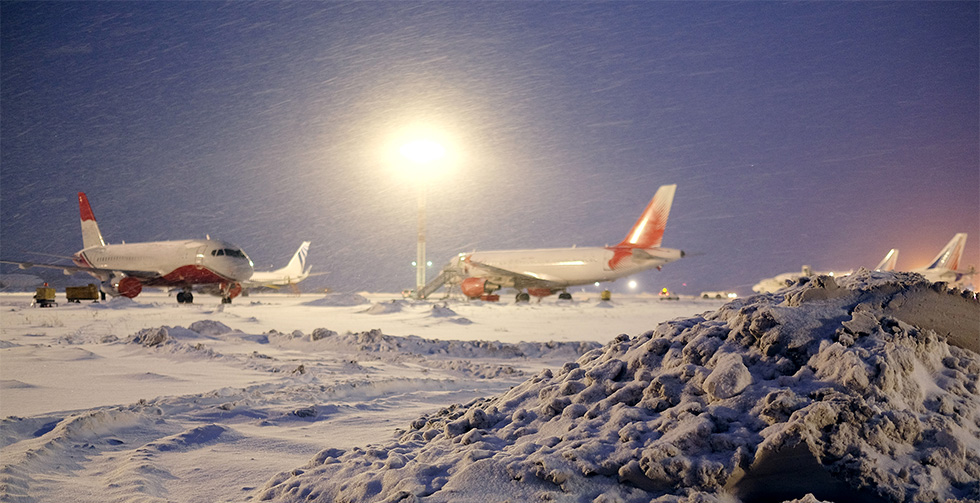What is the weather condition in the scene?
From the screenshot, supply a one-word or short-phrase answer.

Blizzard or severe winter weather